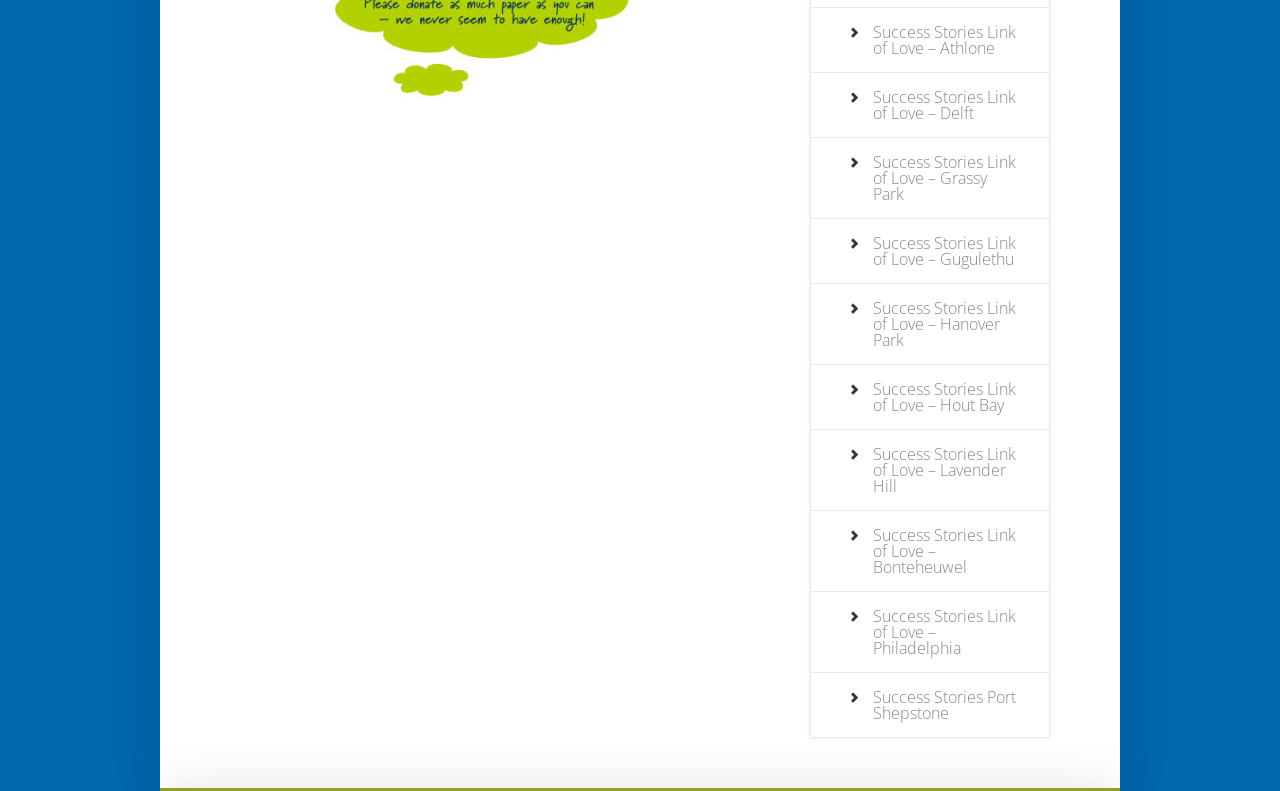Bounding box coordinates are specified in the format (top-left x, top-left y, bottom-right x, bottom-right y). All values are floating point numbers bounded between 0 and 1. Please provide the bounding box coordinate of the region this sentence describes: Success Stories Port Shepstone

[0.682, 0.868, 0.794, 0.916]